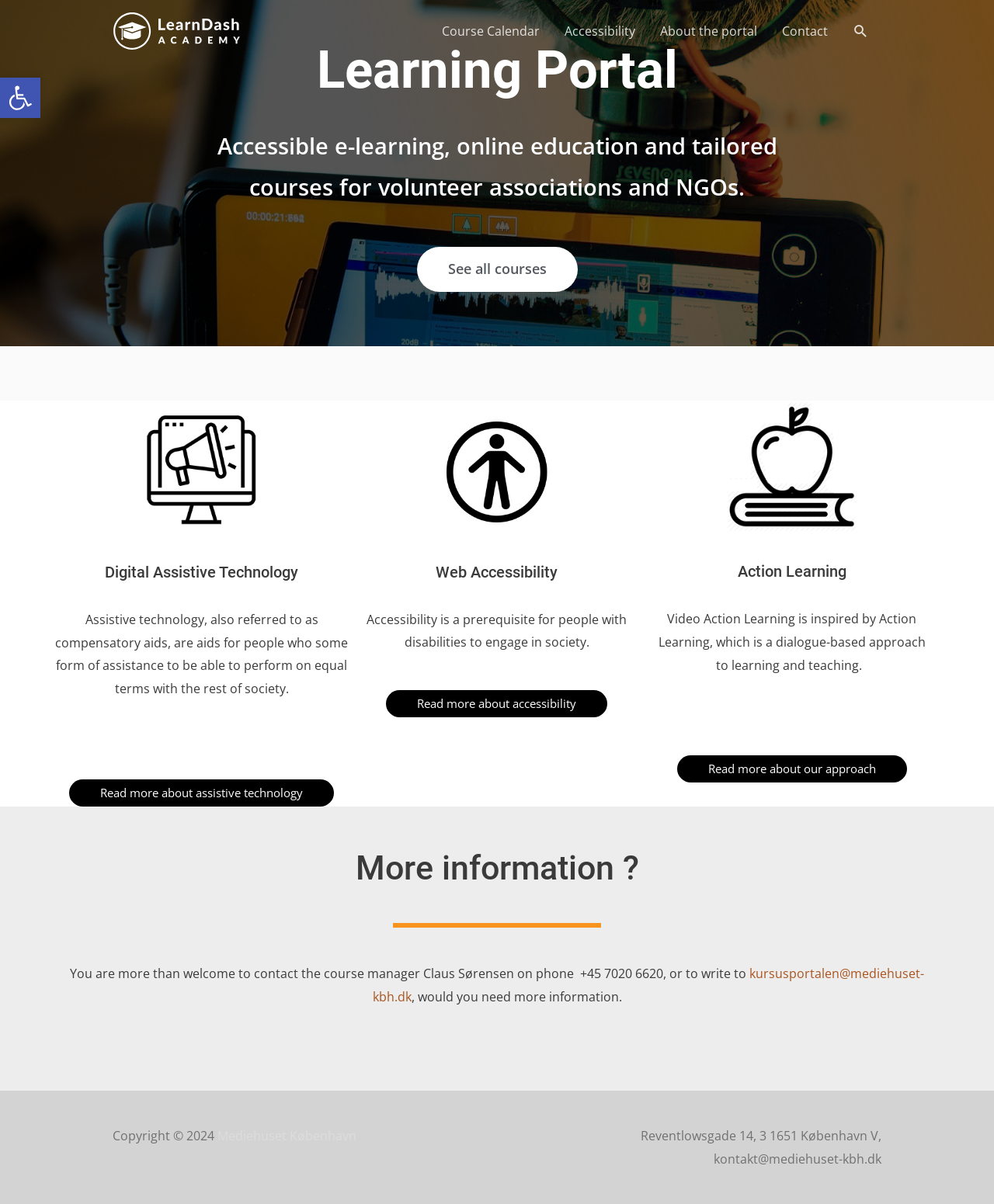Determine the bounding box coordinates of the area to click in order to meet this instruction: "Open accessibility toolbar".

[0.0, 0.064, 0.041, 0.098]